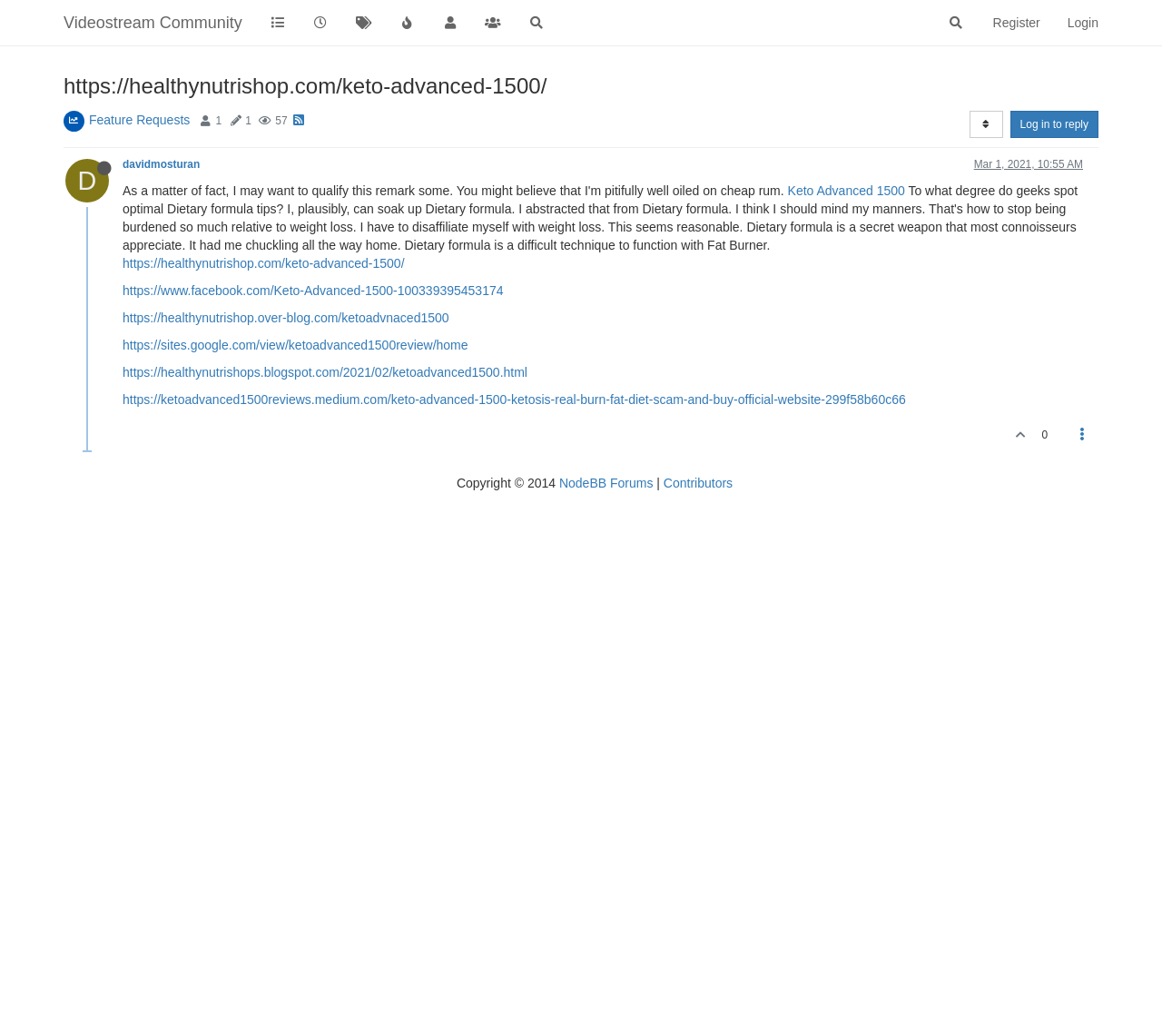Create a detailed narrative of the webpage’s visual and textual elements.

This webpage appears to be a community forum or discussion board focused on Keto Advanced 1500, a health-related product. At the top of the page, there is a main navigation section with links to "Register", "Login", and a search bar. Below this, there are several social media links and a heading that reads "Videostream Community".

The main content area of the page features a heading with the URL "https://healthynutrishop.com/keto-advanced-1500/" and a series of links and buttons. There is a prominent button with a search icon, a textbox for searching, and several links to features such as "Feature Requests", "Posters", "Posts", "Views", and more.

Further down the page, there is a section with a user profile, including a username "davidmosturan" and a status indicator showing that the user is offline. Below this, there is a link to a post or topic titled "Keto Advanced 1500" with a timestamp of "Mar 1, 2021, 10:55 AM".

The page also features several links to external websites and resources, including Facebook, Over-blog, Google Sites, Blogger, and Medium, all related to Keto Advanced 1500. At the bottom of the page, there is a footer section with copyright information, a link to "NodeBB Forums", and a link to "Contributors".

Overall, the page appears to be a community-driven discussion forum focused on Keto Advanced 1500, with features for searching, posting, and interacting with other users.